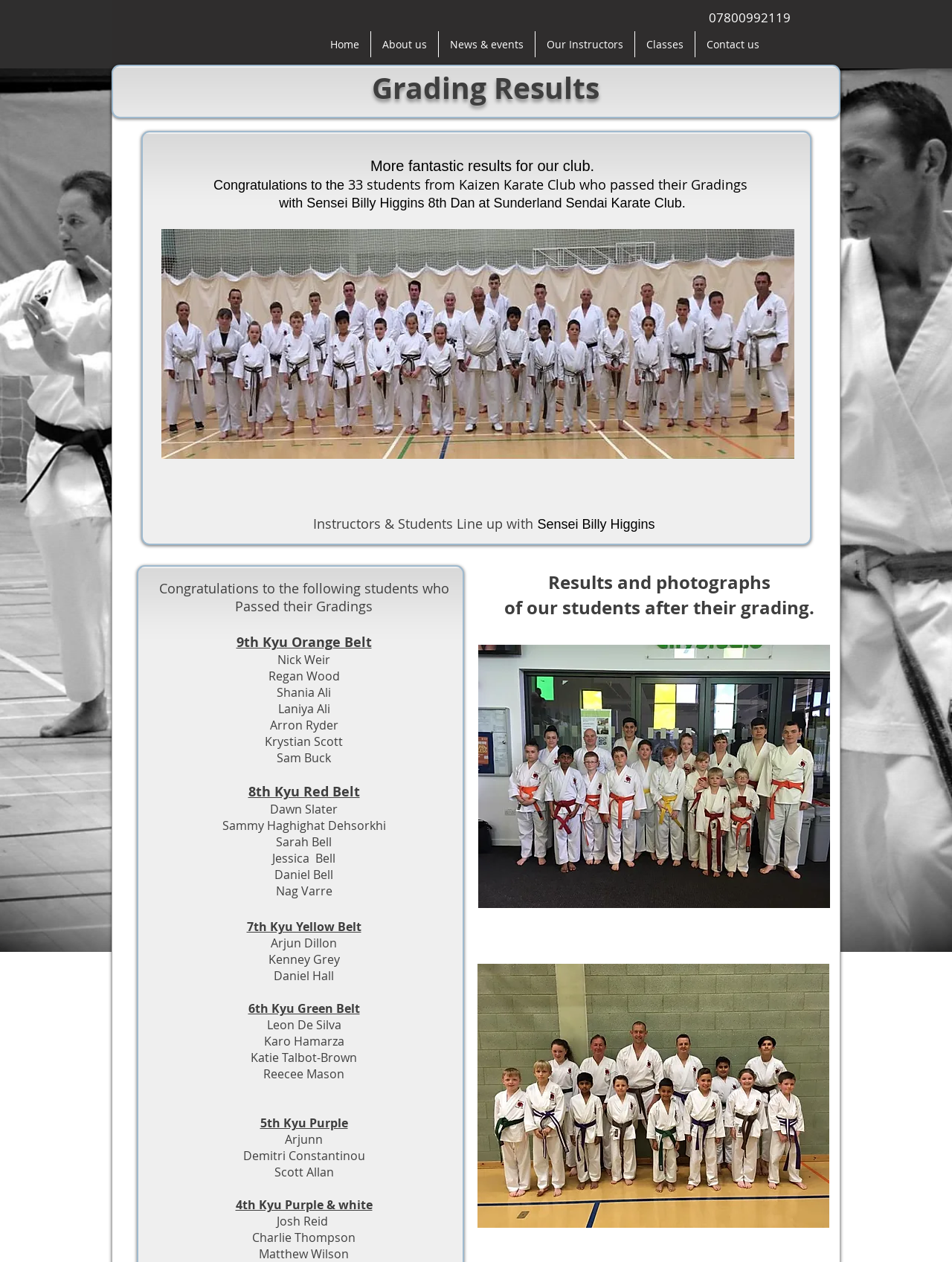What is the title of the grading results section?
Based on the image, respond with a single word or phrase.

Grading Results